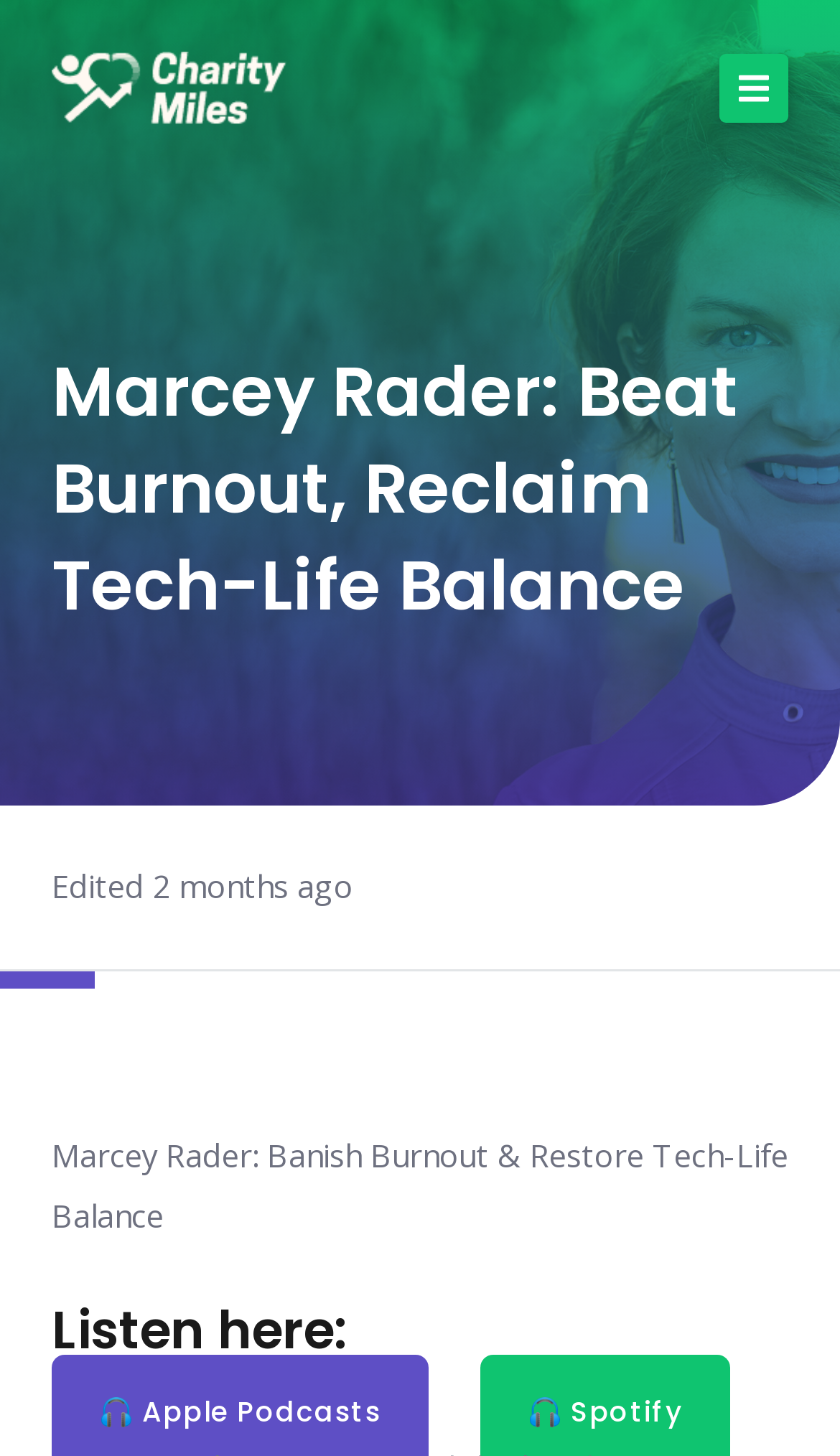Find the bounding box coordinates of the element's region that should be clicked in order to follow the given instruction: "listen to the audio". The coordinates should consist of four float numbers between 0 and 1, i.e., [left, top, right, bottom].

[0.062, 0.89, 0.938, 0.936]